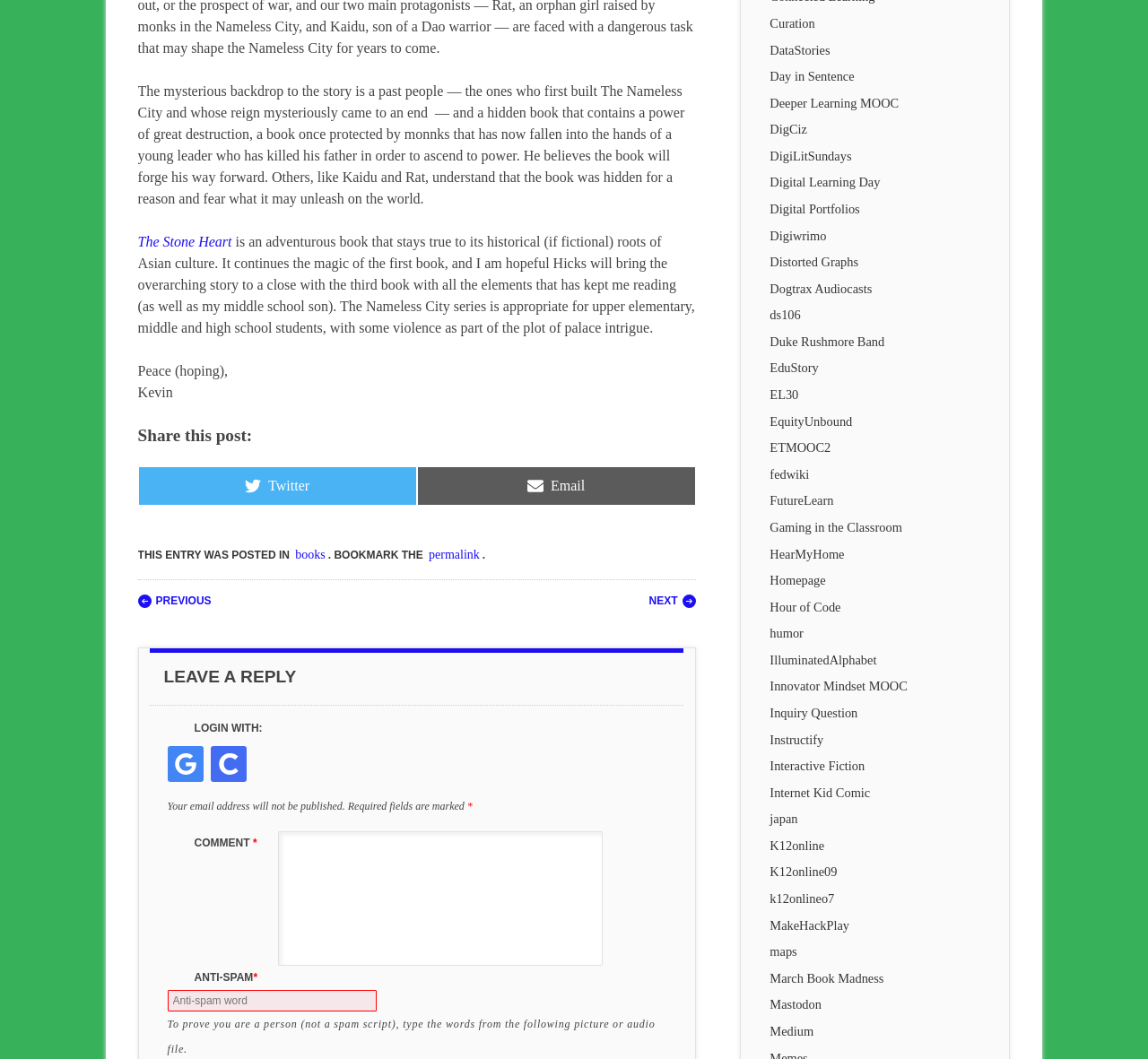What is the title of the book being reviewed?
Please use the visual content to give a single word or phrase answer.

The Stone Heart